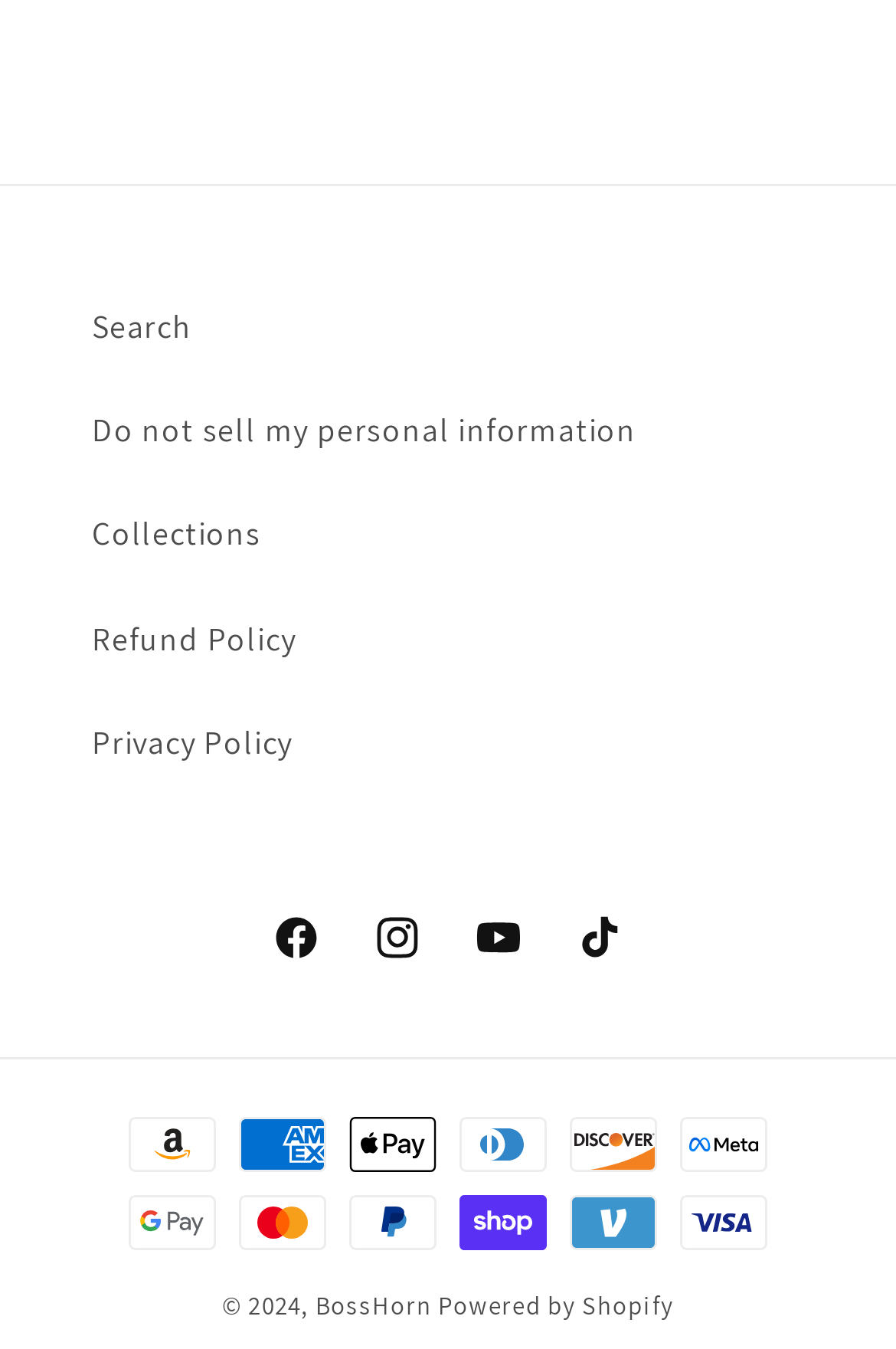What is the payment method mentioned below the 'Payment methods' text?
Use the information from the image to give a detailed answer to the question.

I found the 'Payment methods' text with bounding box coordinates [0.087, 0.816, 0.236, 0.894], and below it, I found an image of Amazon with bounding box coordinates [0.144, 0.828, 0.241, 0.869], which is one of the payment methods mentioned on the page.